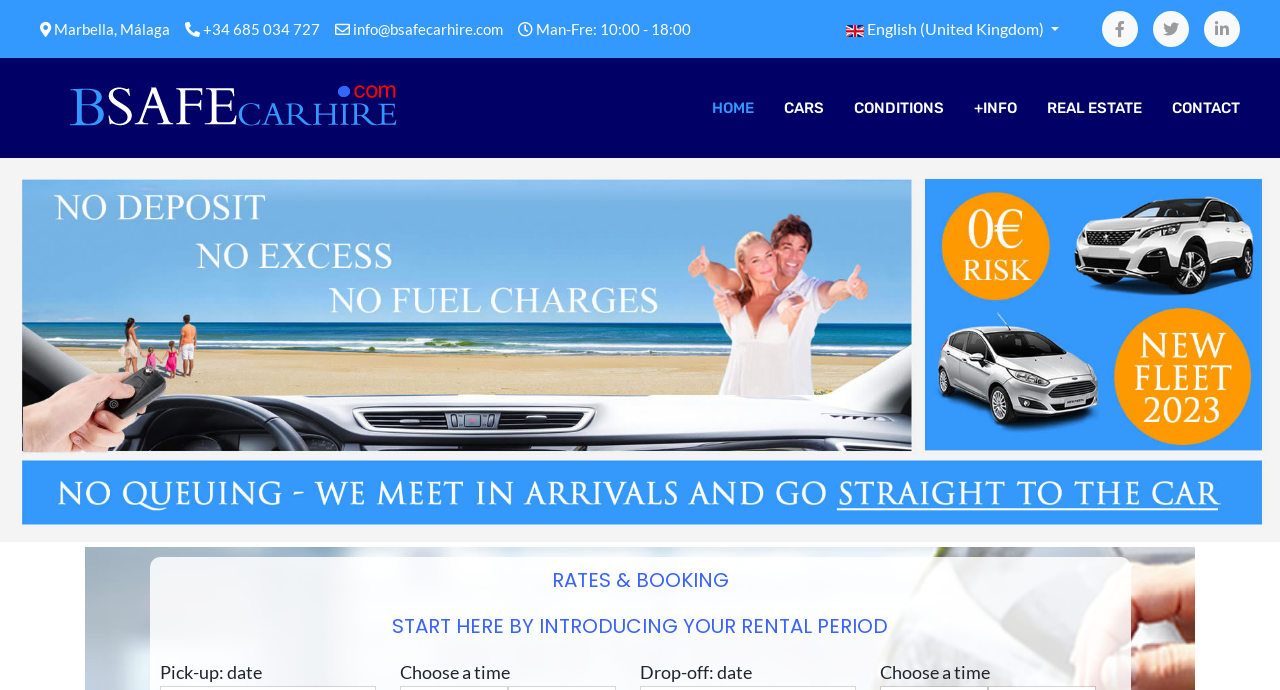Answer the question with a brief word or phrase:
What is the language of the webpage?

English (United Kingdom)